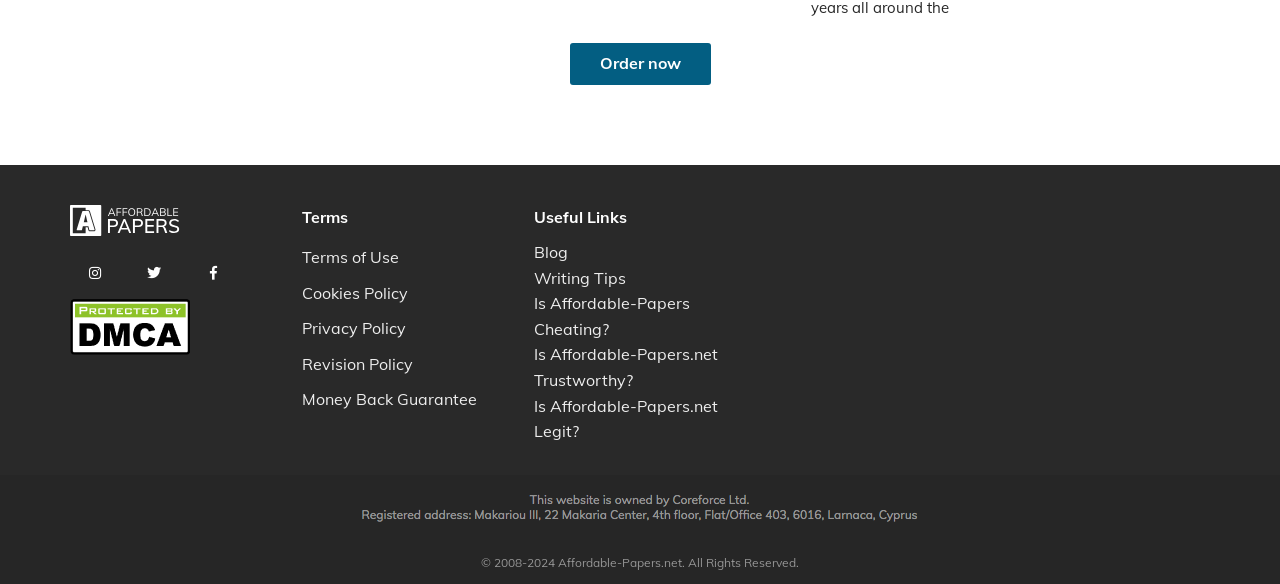Determine the bounding box coordinates of the region I should click to achieve the following instruction: "Read Terms of Use". Ensure the bounding box coordinates are four float numbers between 0 and 1, i.e., [left, top, right, bottom].

[0.236, 0.397, 0.312, 0.483]